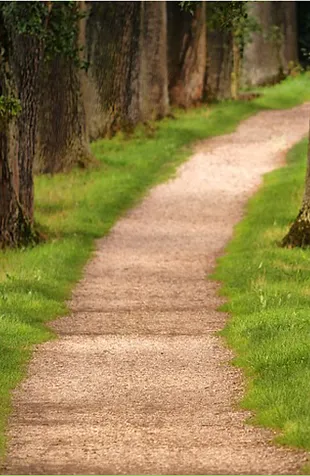What type of trees are present in the landscape?
Provide a fully detailed and comprehensive answer to the question.

Although the caption does not specify the exact type of trees, it describes them as towering, which suggests they are tall and majestic, contributing to the tranquil atmosphere.